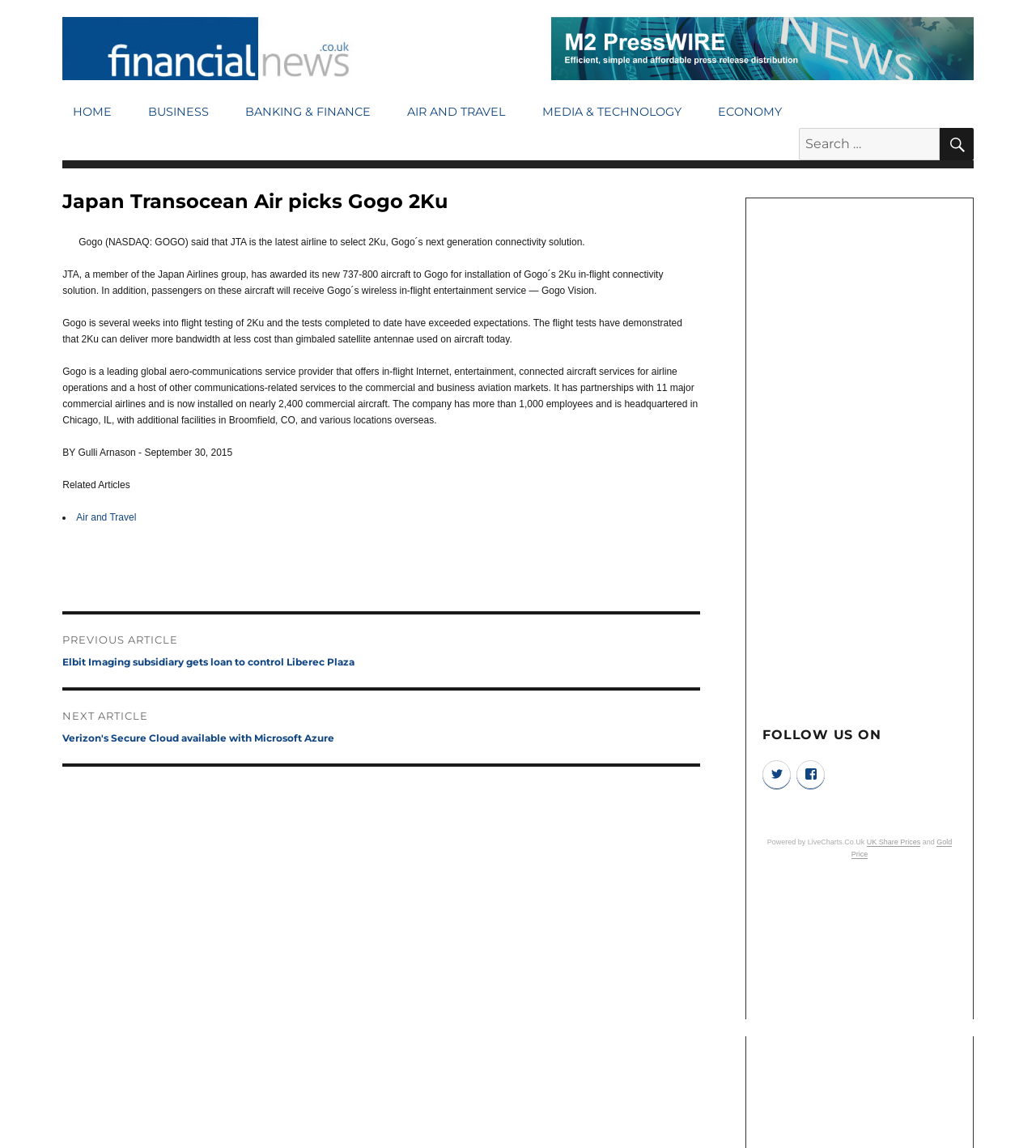Identify the webpage's primary heading and generate its text.

Japan Transocean Air picks Gogo 2Ku